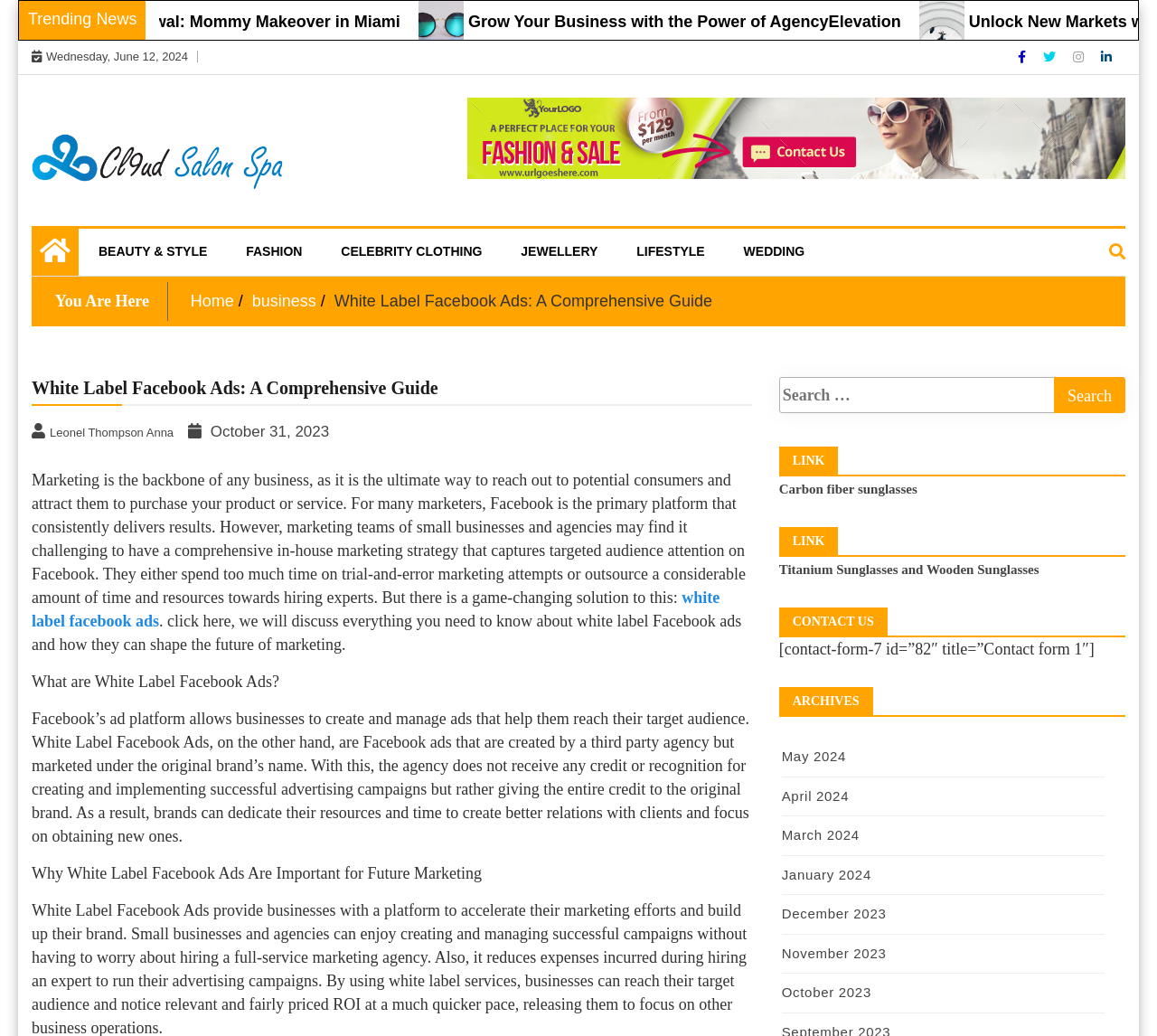What is the topic of the comprehensive guide?
Please answer the question with a detailed response using the information from the screenshot.

I found the answer by looking at the heading element with the text 'White Label Facebook Ads: A Comprehensive Guide' and the link element with the text 'white label facebook ads', which suggests that it is the topic of the comprehensive guide.